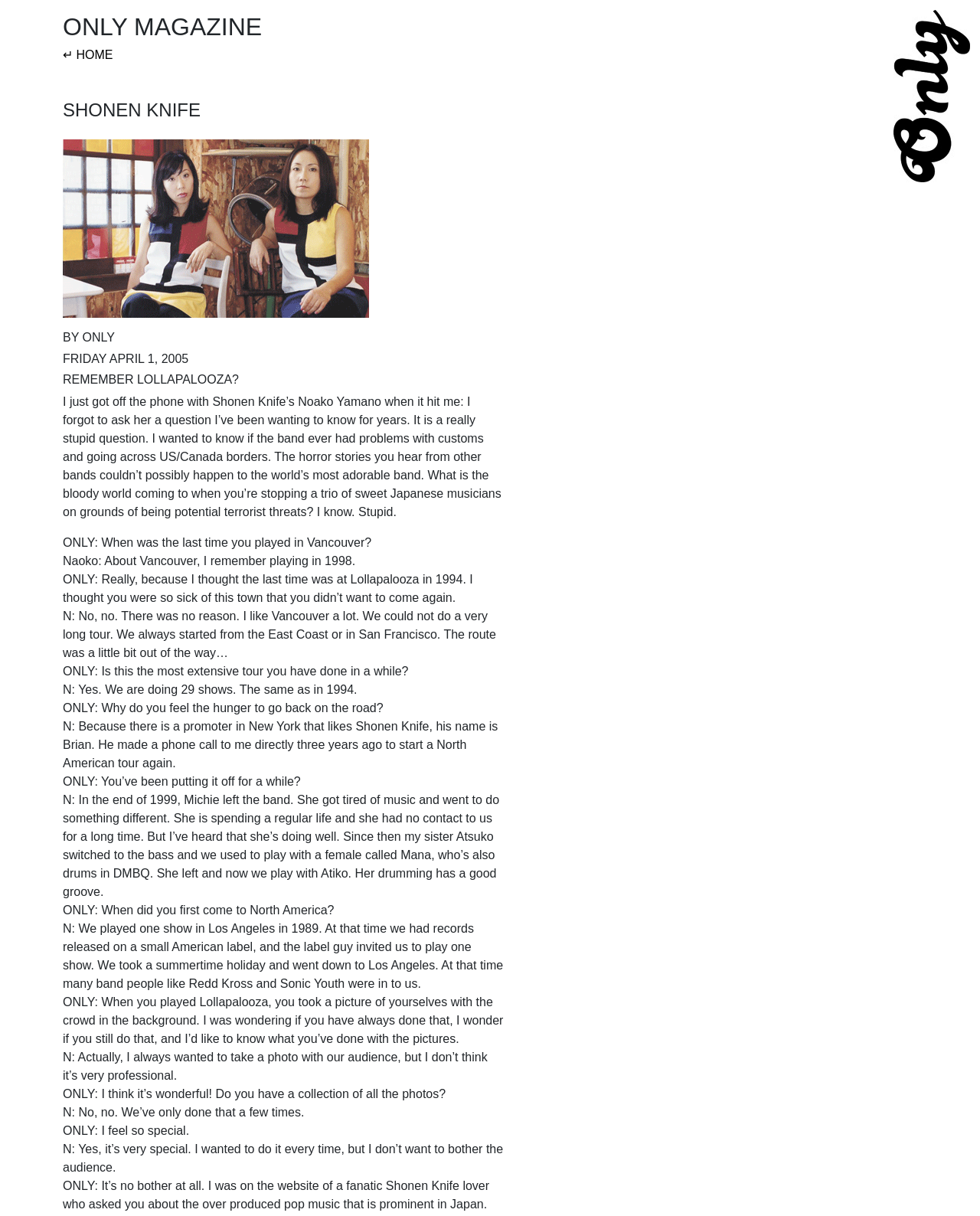Use a single word or phrase to answer the question:
Who is being interviewed in the article?

Naoko Yamano